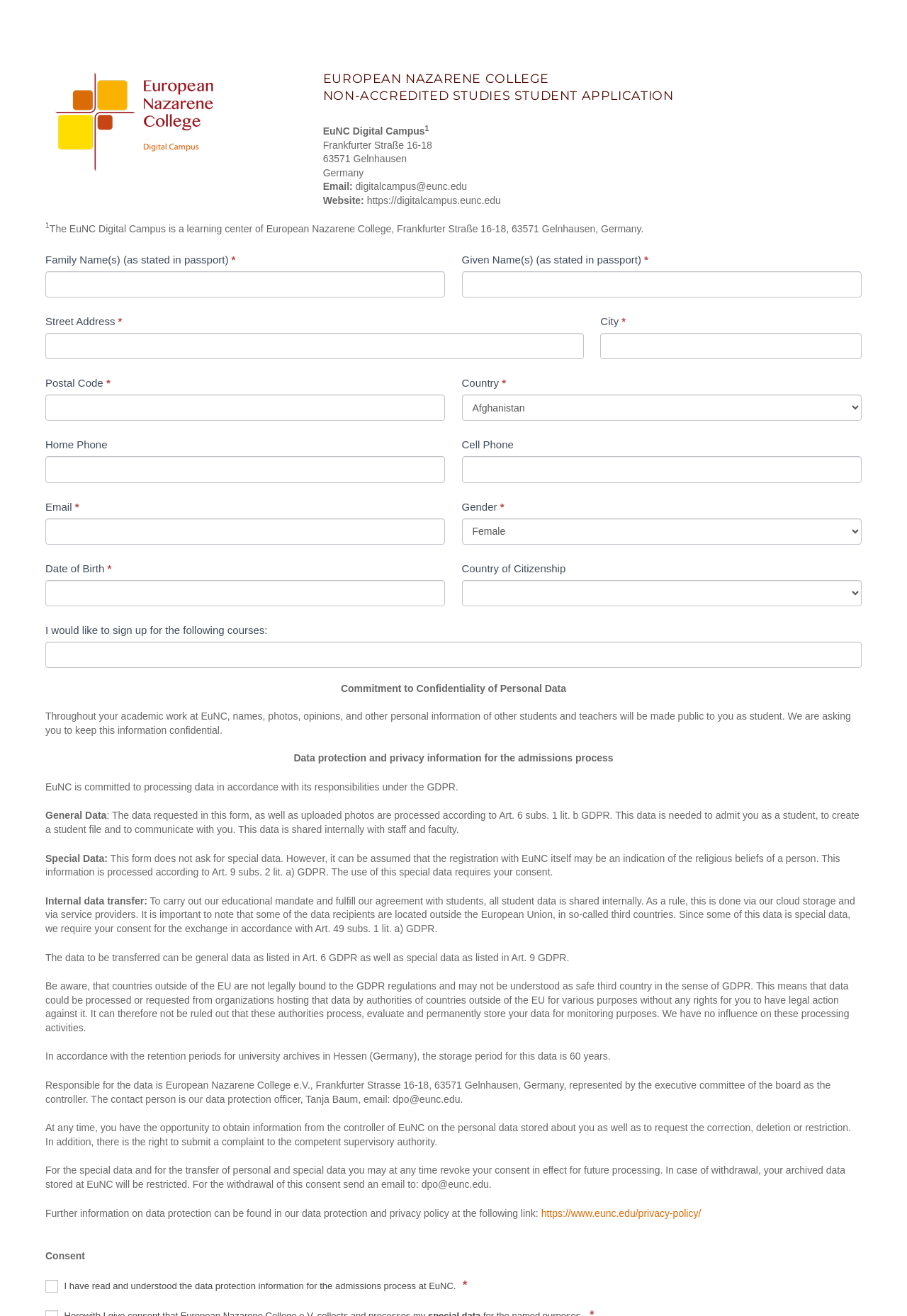Using the details in the image, give a detailed response to the question below:
What is the purpose of this form?

The purpose of this form can be inferred from the various fields and questions asked, such as family name, given name, address, and course selection, which are typical of a student application process.